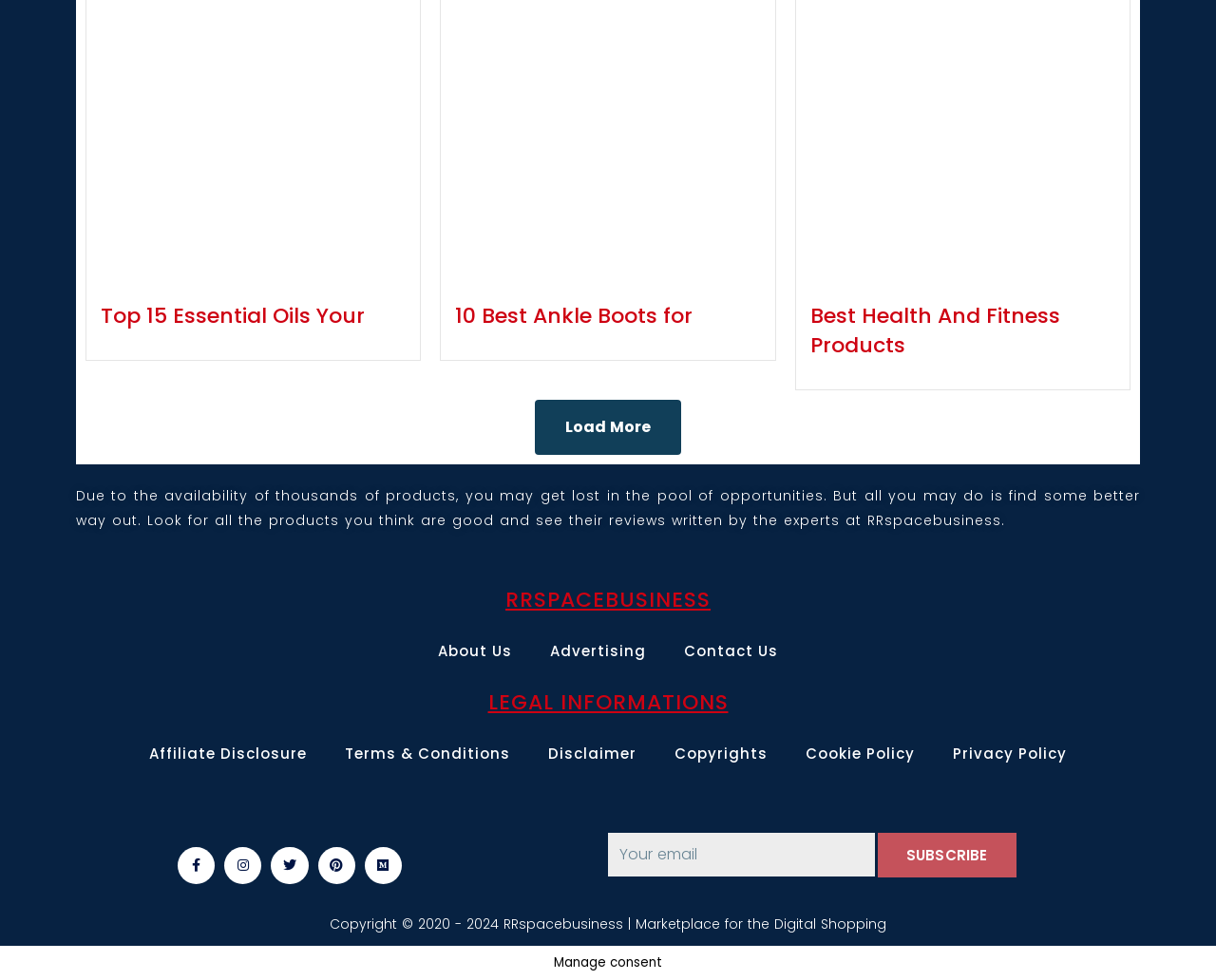Find the bounding box coordinates for the area that must be clicked to perform this action: "Click Load More".

[0.44, 0.408, 0.56, 0.464]